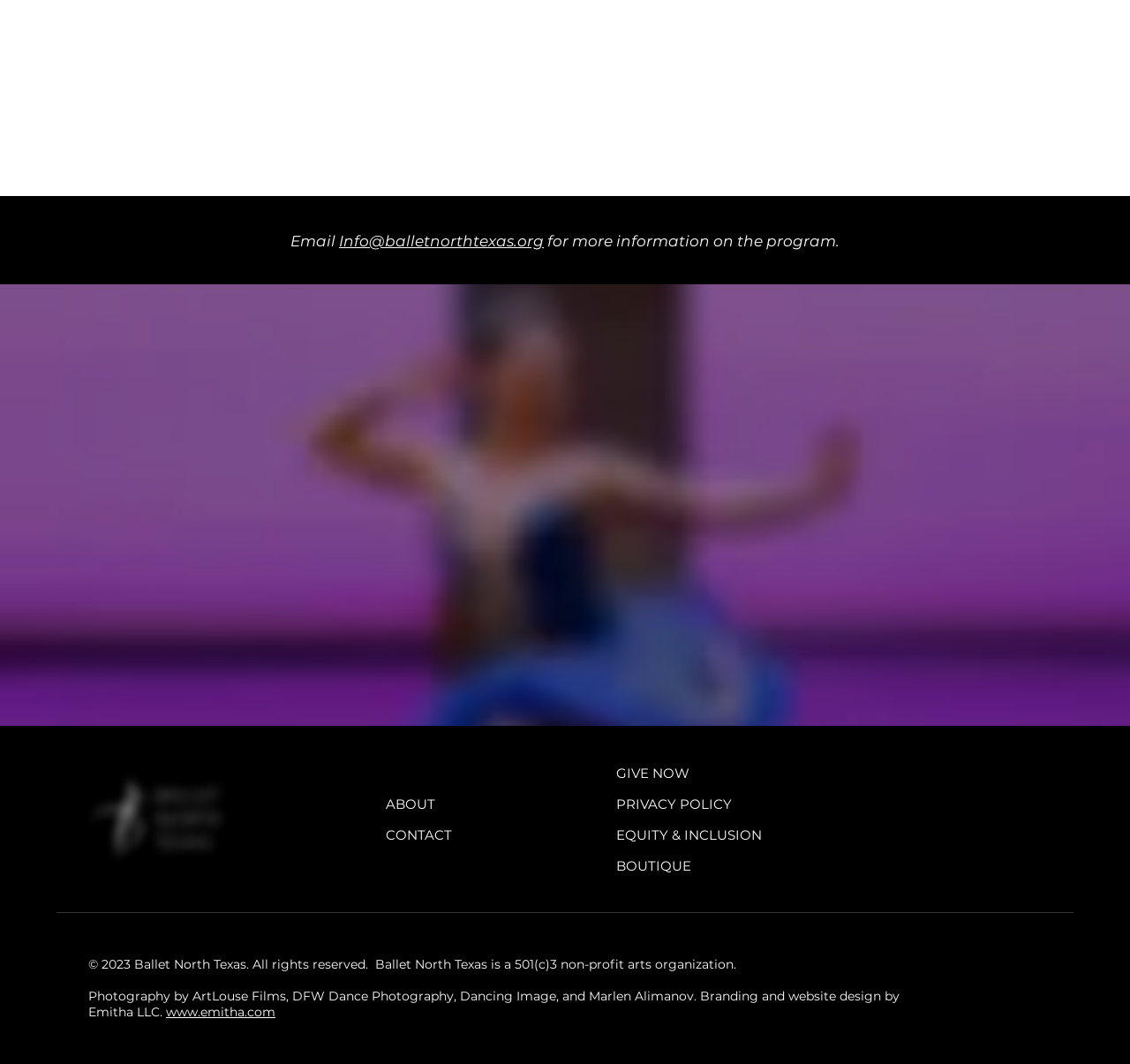What is the school code for financial aid application?
Please answer the question with as much detail as possible using the screenshot.

The answer can be found in the static text element 'School Code: 201114' which is located near the link to apply for financial aid.